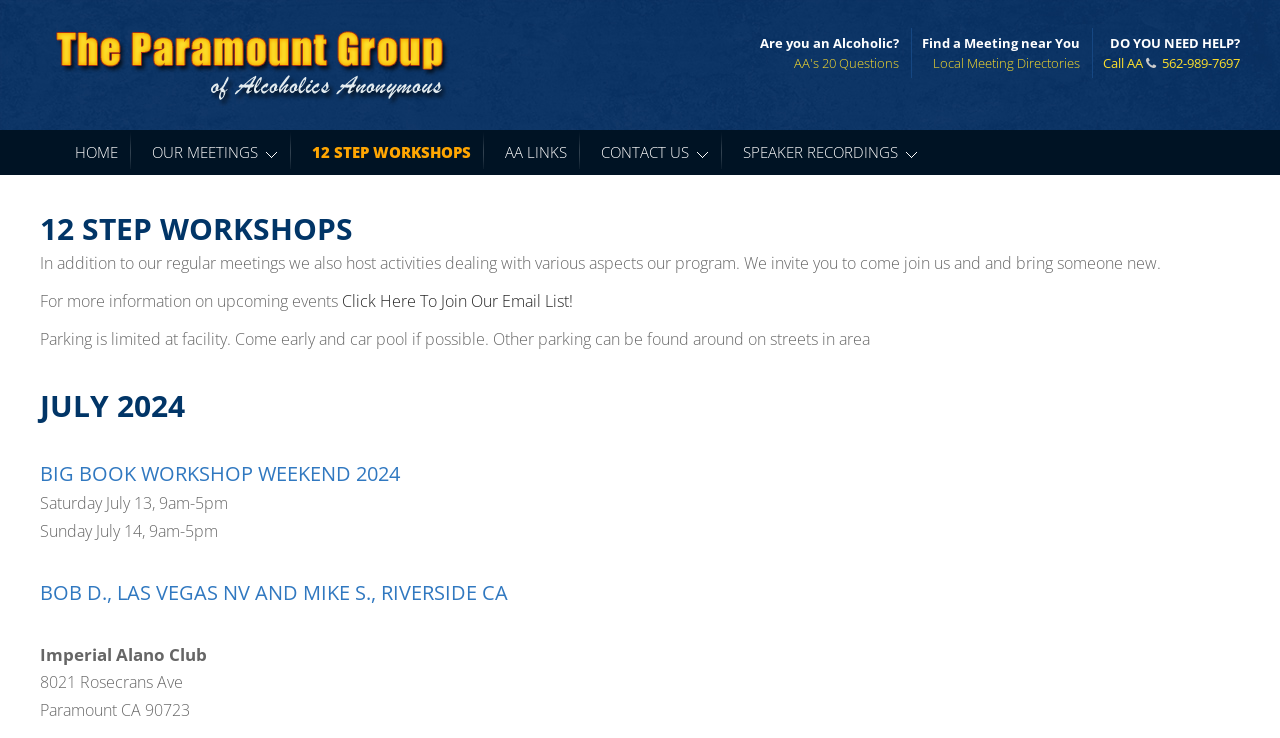Show the bounding box coordinates of the region that should be clicked to follow the instruction: "Learn about 12 STEP WORKSHOPS."

[0.232, 0.176, 0.38, 0.229]